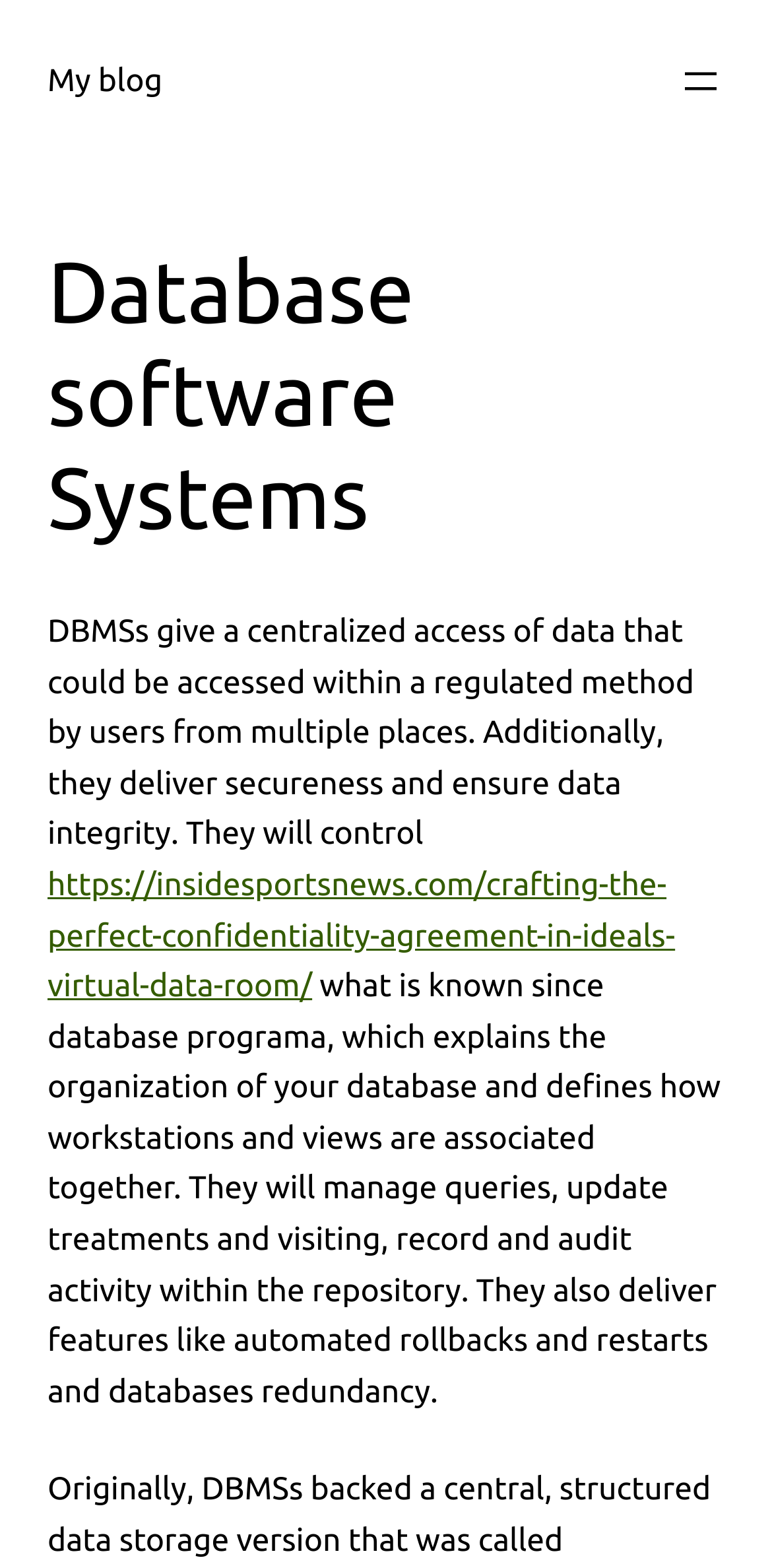Locate the UI element described by https://insidesportsnews.com/crafting-the-perfect-confidentiality-agreement-in-ideals-virtual-data-room/ and provide its bounding box coordinates. Use the format (top-left x, top-left y, bottom-right x, bottom-right y) with all values as floating point numbers between 0 and 1.

[0.062, 0.553, 0.874, 0.641]